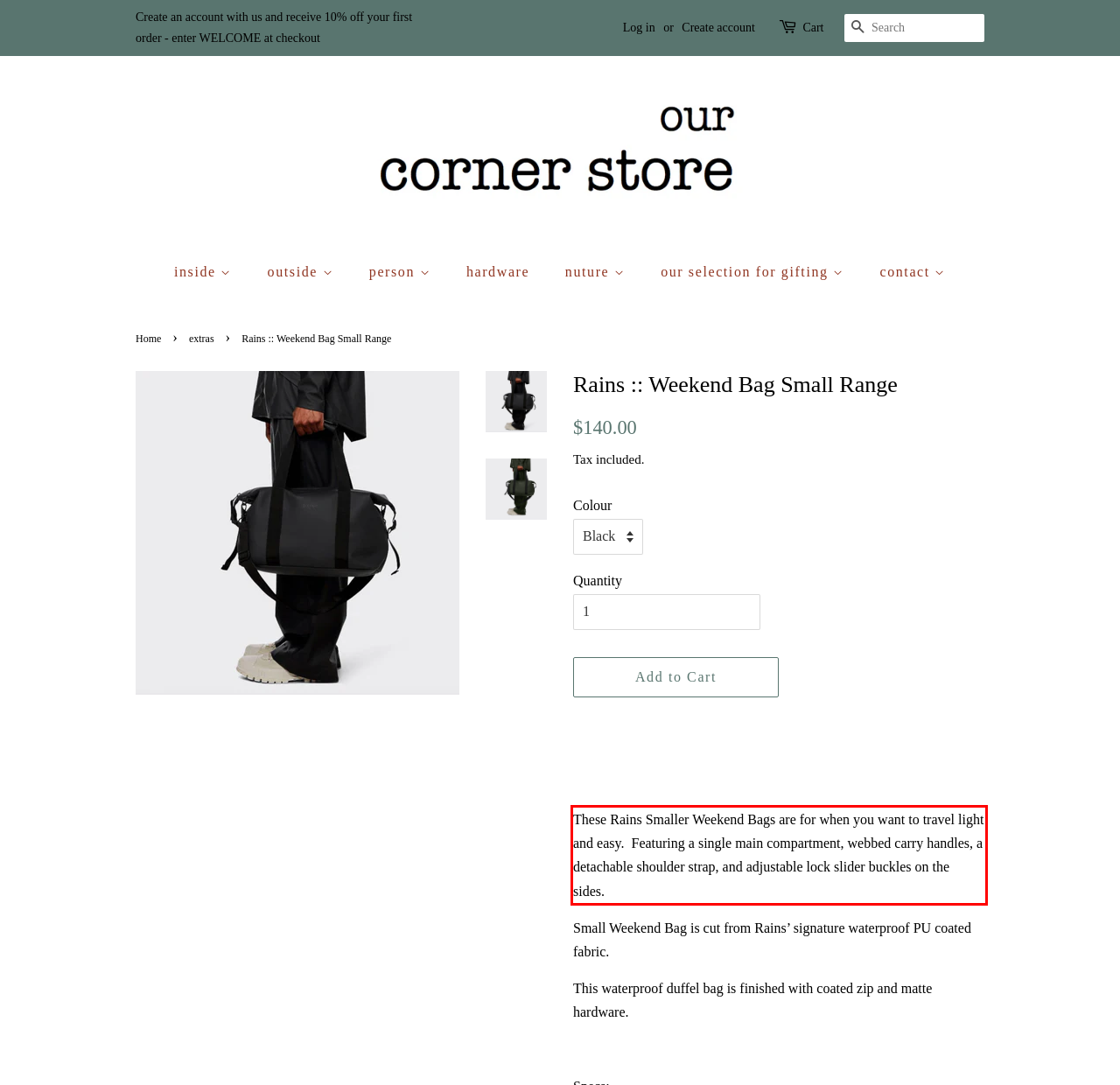The screenshot you have been given contains a UI element surrounded by a red rectangle. Use OCR to read and extract the text inside this red rectangle.

These Rains Smaller Weekend Bags are for when you want to travel light and easy. Featuring a single main compartment, webbed carry handles, a detachable shoulder strap, and adjustable lock slider buckles on the sides.